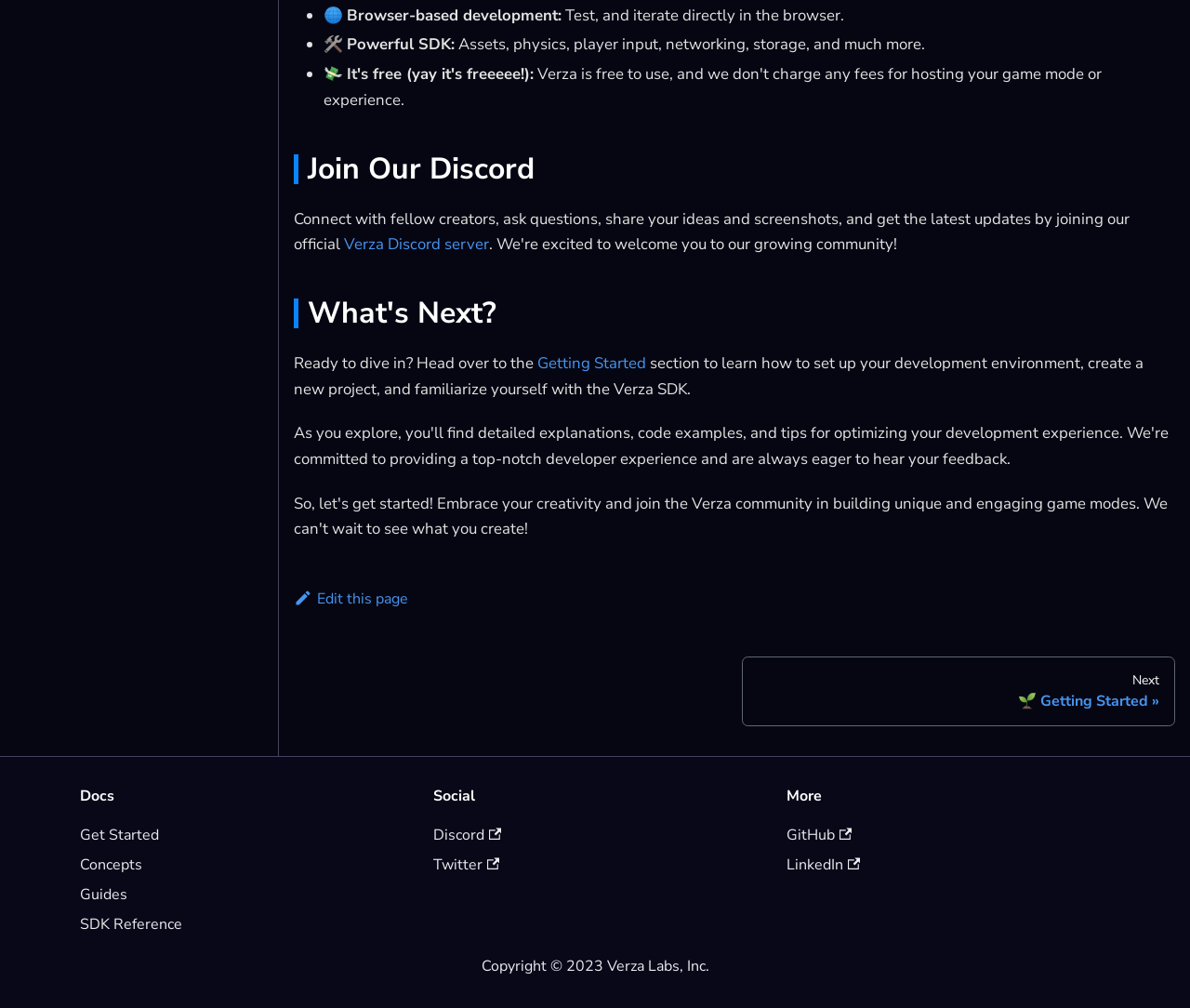Identify the bounding box coordinates for the UI element mentioned here: "Get Started". Provide the coordinates as four float values between 0 and 1, i.e., [left, top, right, bottom].

[0.067, 0.818, 0.134, 0.839]